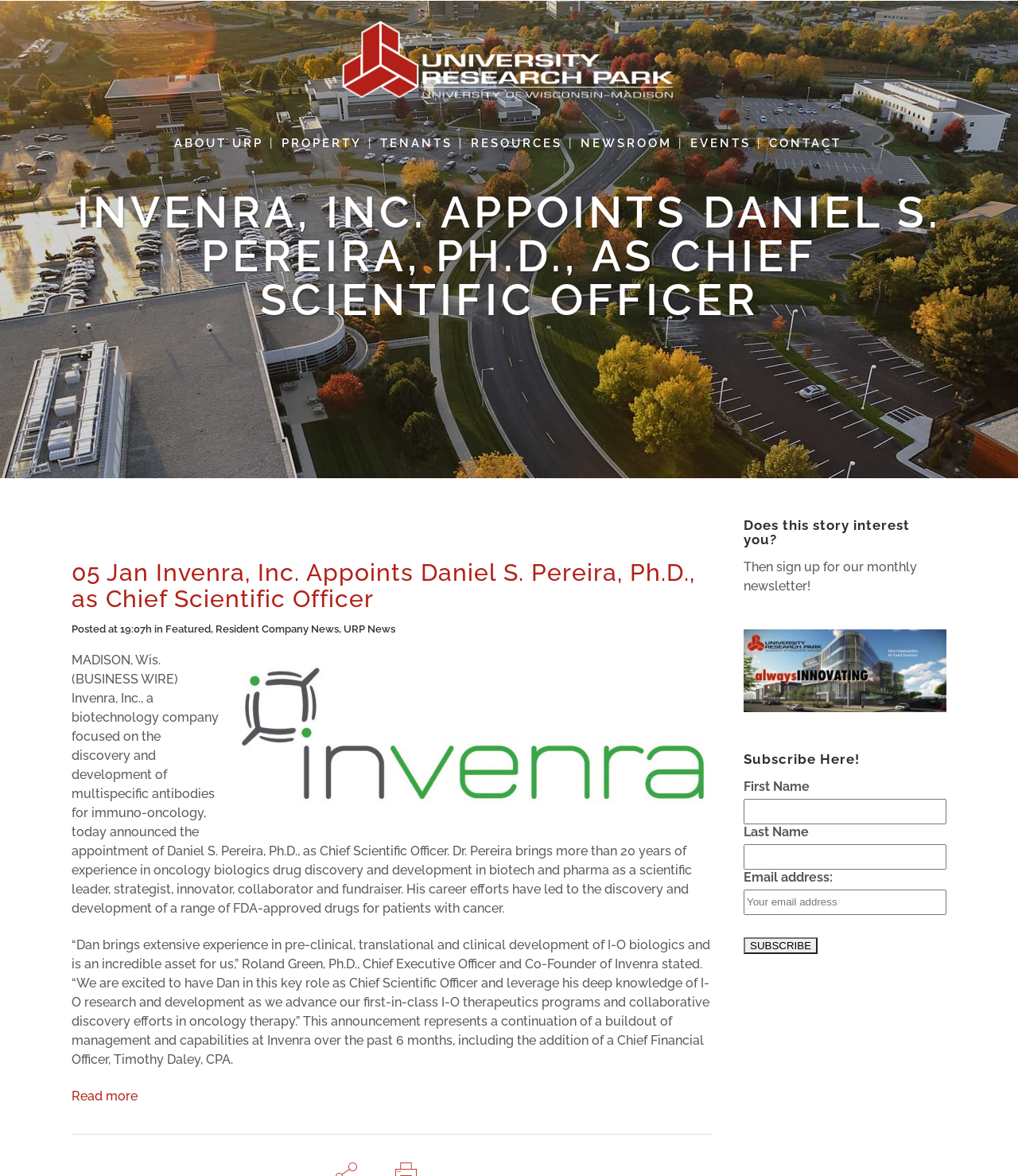Show me the bounding box coordinates of the clickable region to achieve the task as per the instruction: "Read more about Invenra's news".

[0.07, 0.926, 0.135, 0.938]